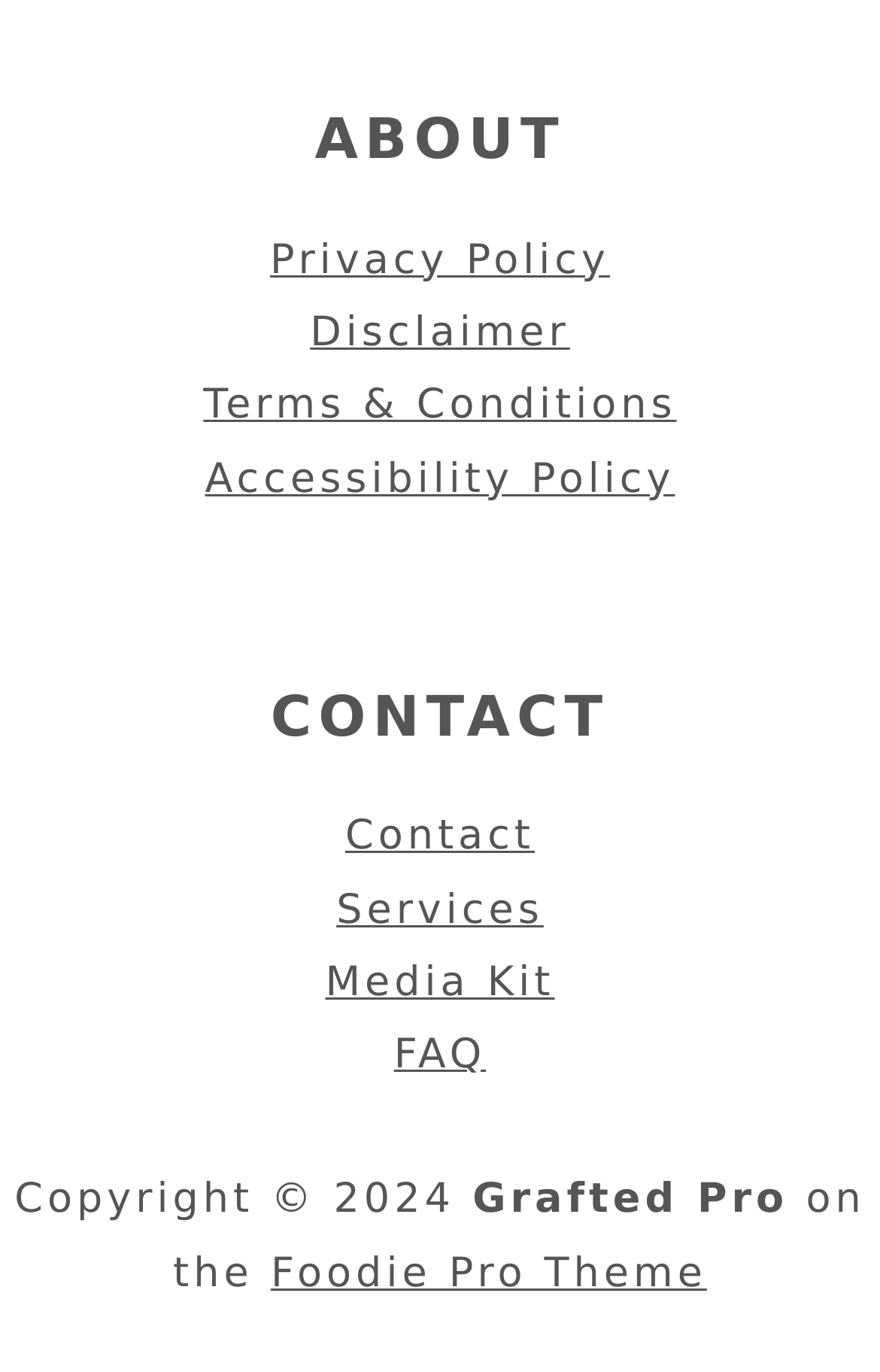Identify the bounding box of the UI element described as follows: "Foodie Pro Theme". Provide the coordinates as four float numbers in the range of 0 to 1 [left, top, right, bottom].

[0.308, 0.911, 0.803, 0.945]